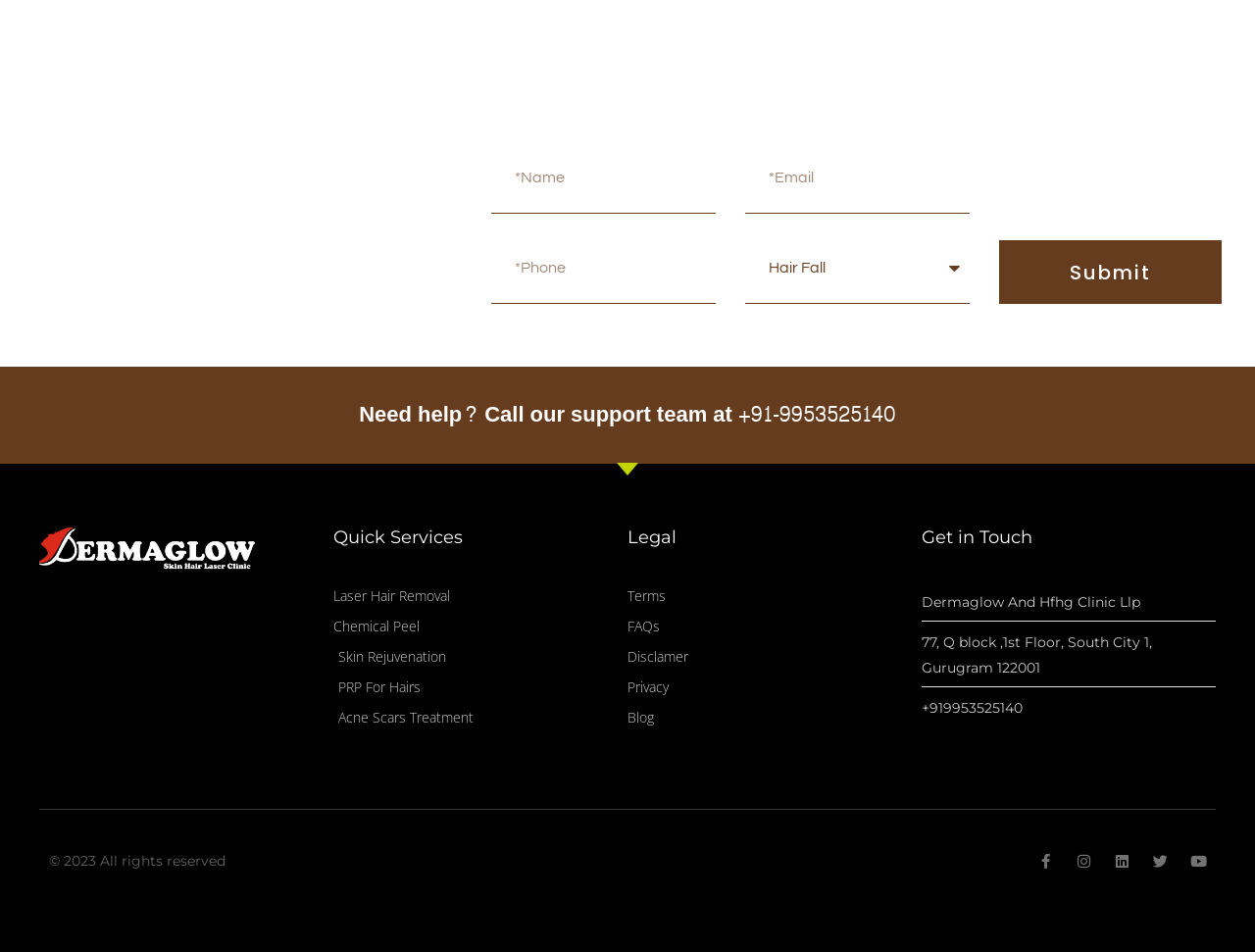Locate the bounding box for the described UI element: "parent_node: Email name="form_fields[email]" placeholder="*Email"". Ensure the coordinates are four float numbers between 0 and 1, formatted as [left, top, right, bottom].

[0.594, 0.15, 0.772, 0.224]